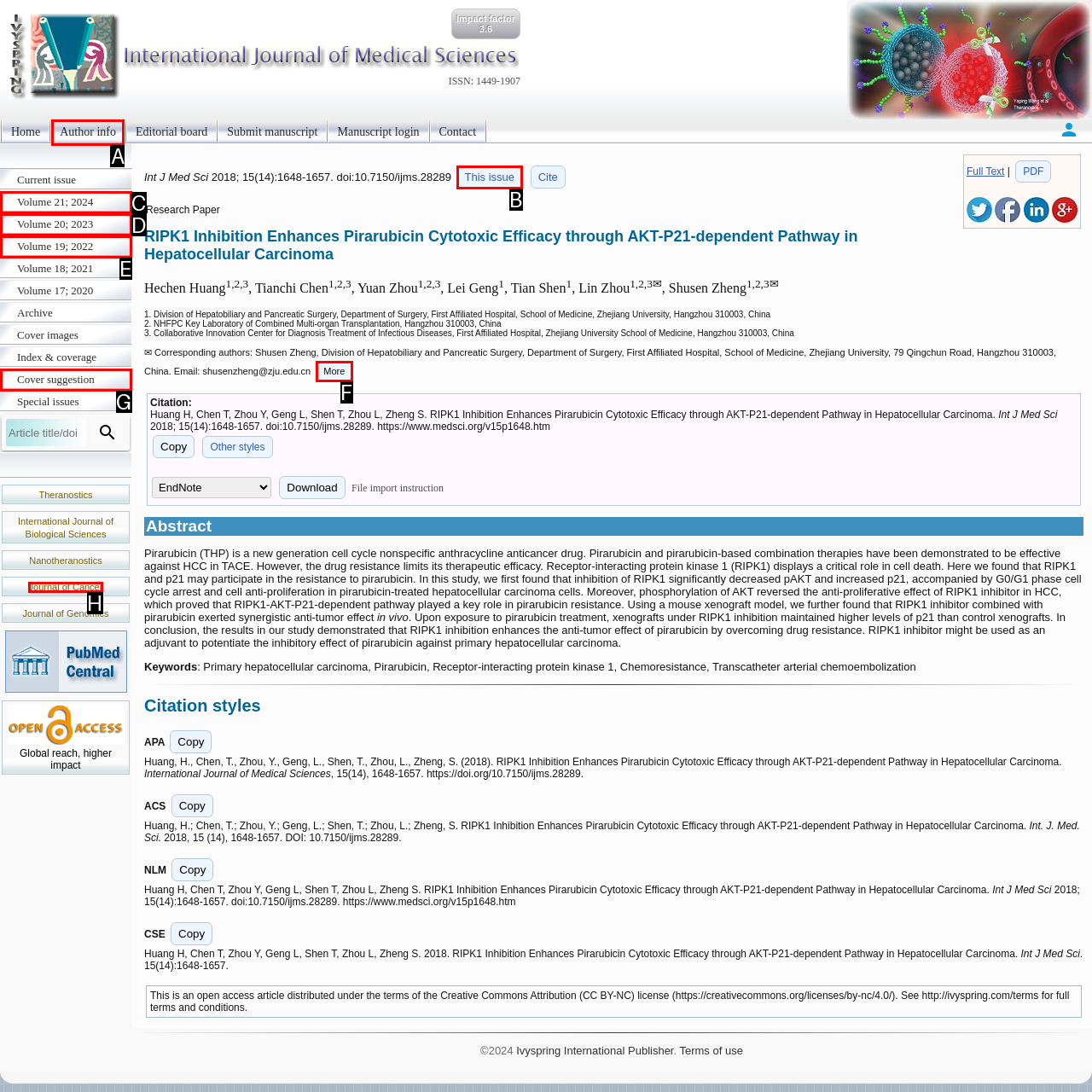Given the description: Volume 19; 2022, identify the matching HTML element. Provide the letter of the correct option.

E